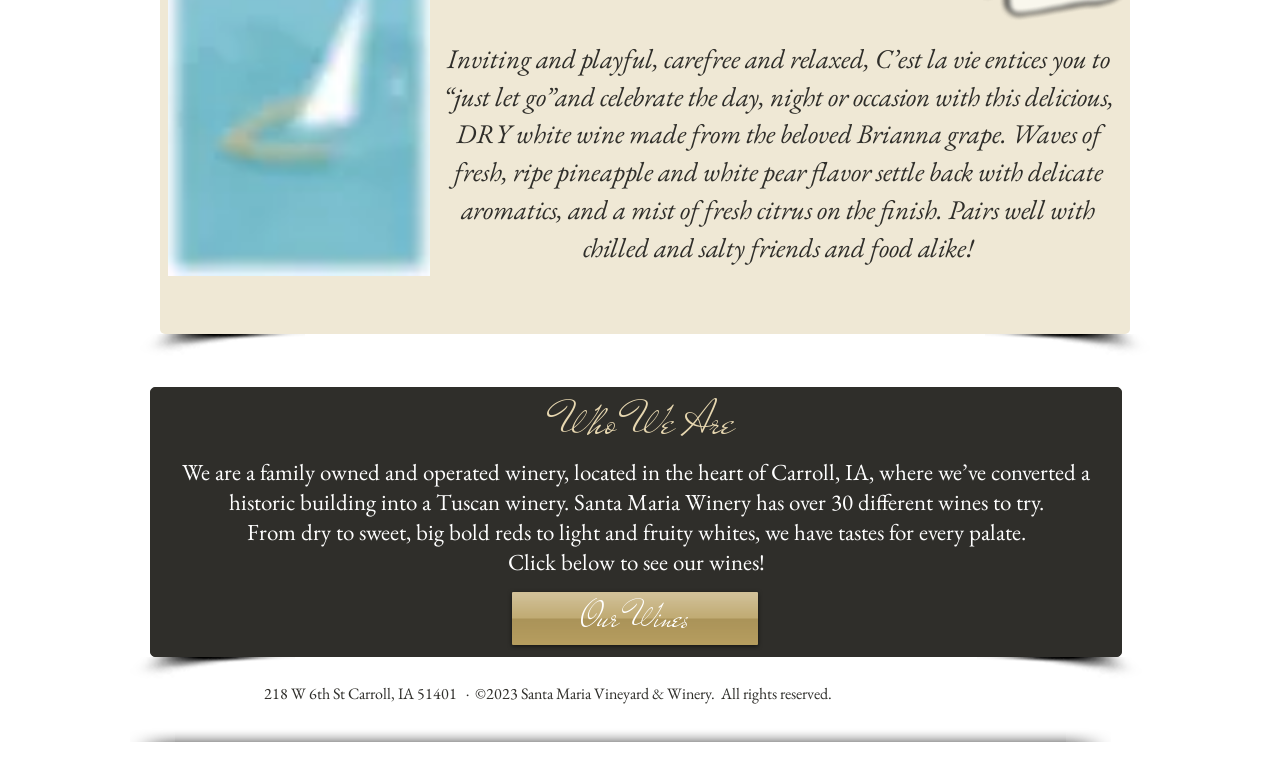How many different wines does Santa Maria Winery have?
Respond with a short answer, either a single word or a phrase, based on the image.

Over 30